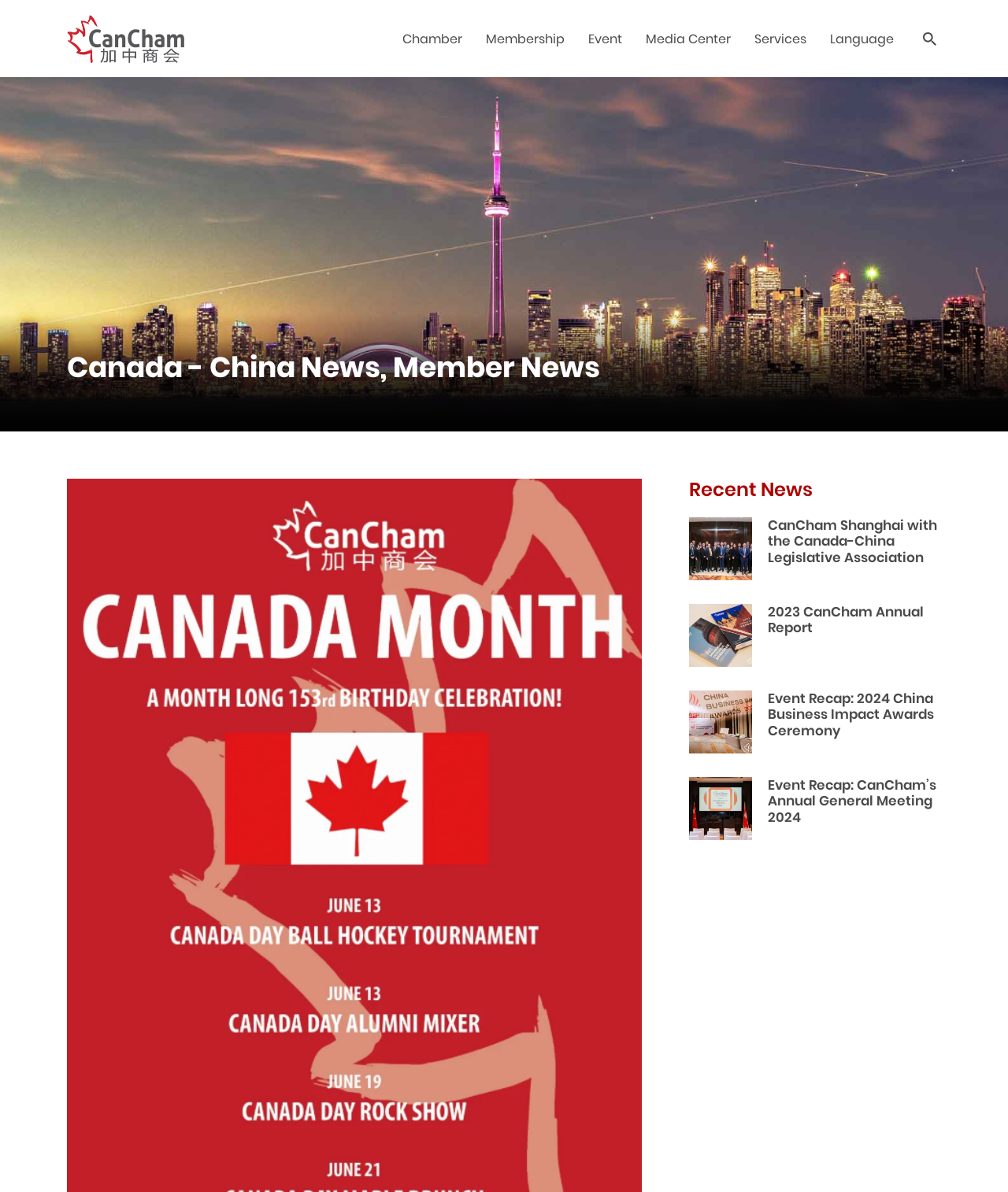Respond concisely with one word or phrase to the following query:
What is the topic of the event mentioned in the third news article?

China Business Impact Awards Ceremony